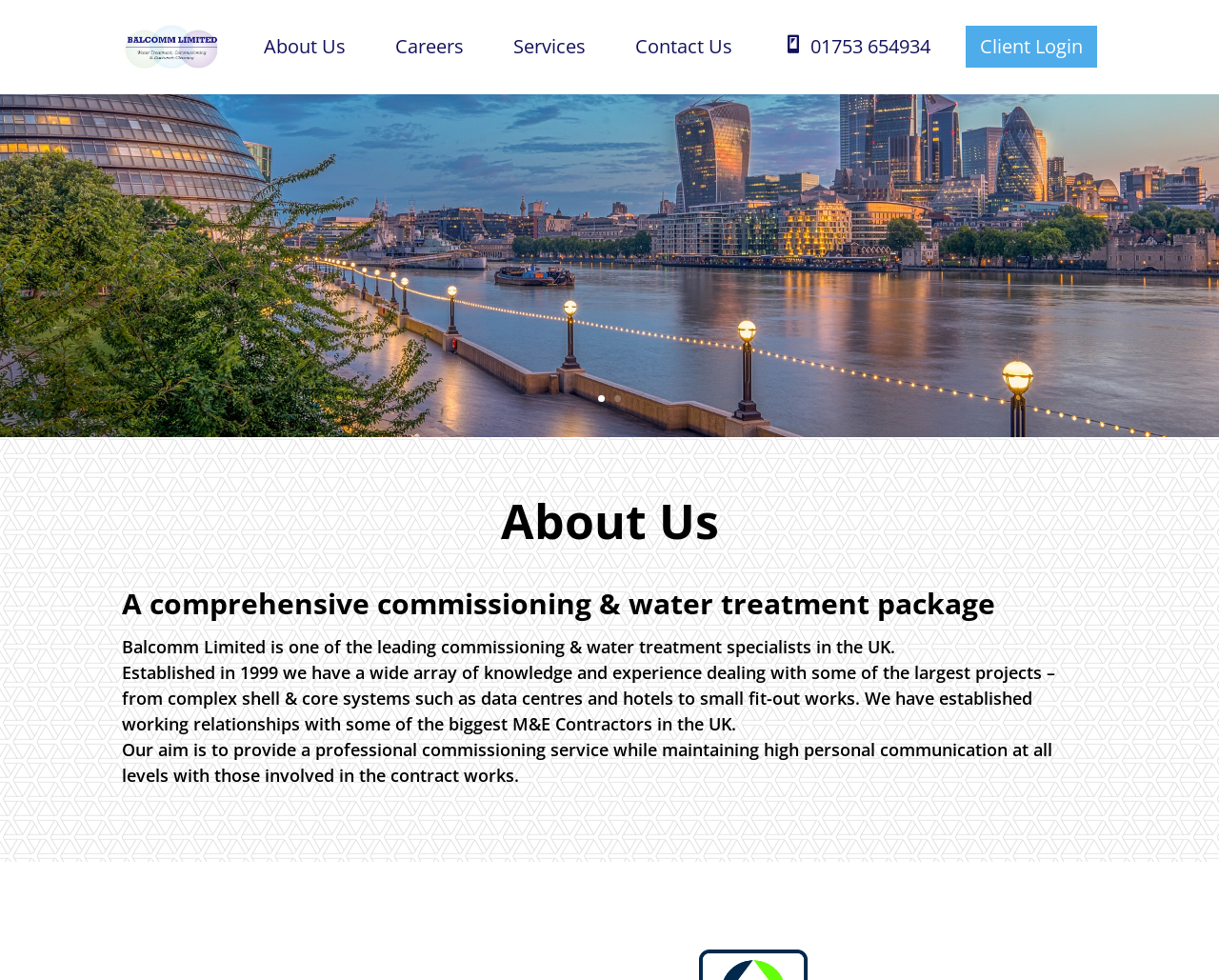Bounding box coordinates should be provided in the format (top-left x, top-left y, bottom-right x, bottom-right y) with all values between 0 and 1. Identify the bounding box for this UI element: Services

[0.409, 0.027, 0.492, 0.069]